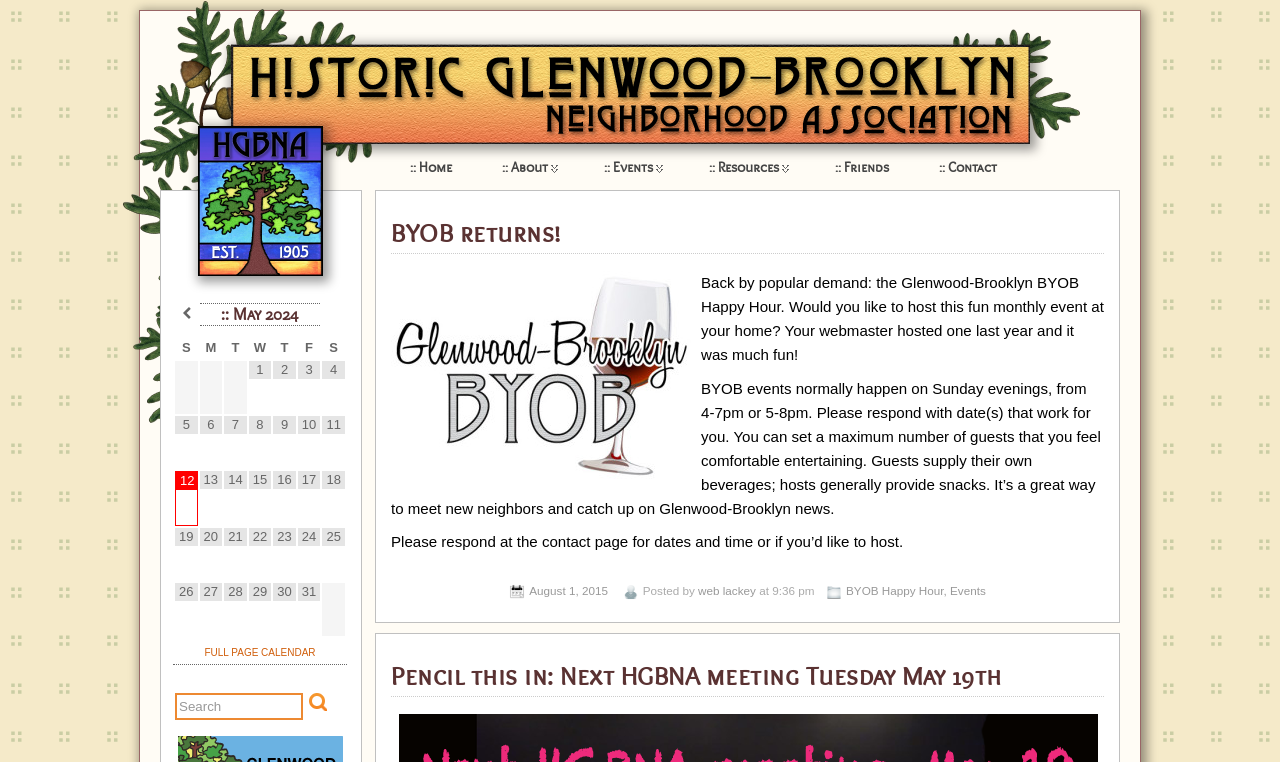From the element description title="Historic Glenwood-Brooklyn Neighborhood Association", predict the bounding box coordinates of the UI element. The coordinates must be specified in the format (top-left x, top-left y, bottom-right x, bottom-right y) and should be within the 0 to 1 range.

[0.18, 0.173, 0.805, 0.193]